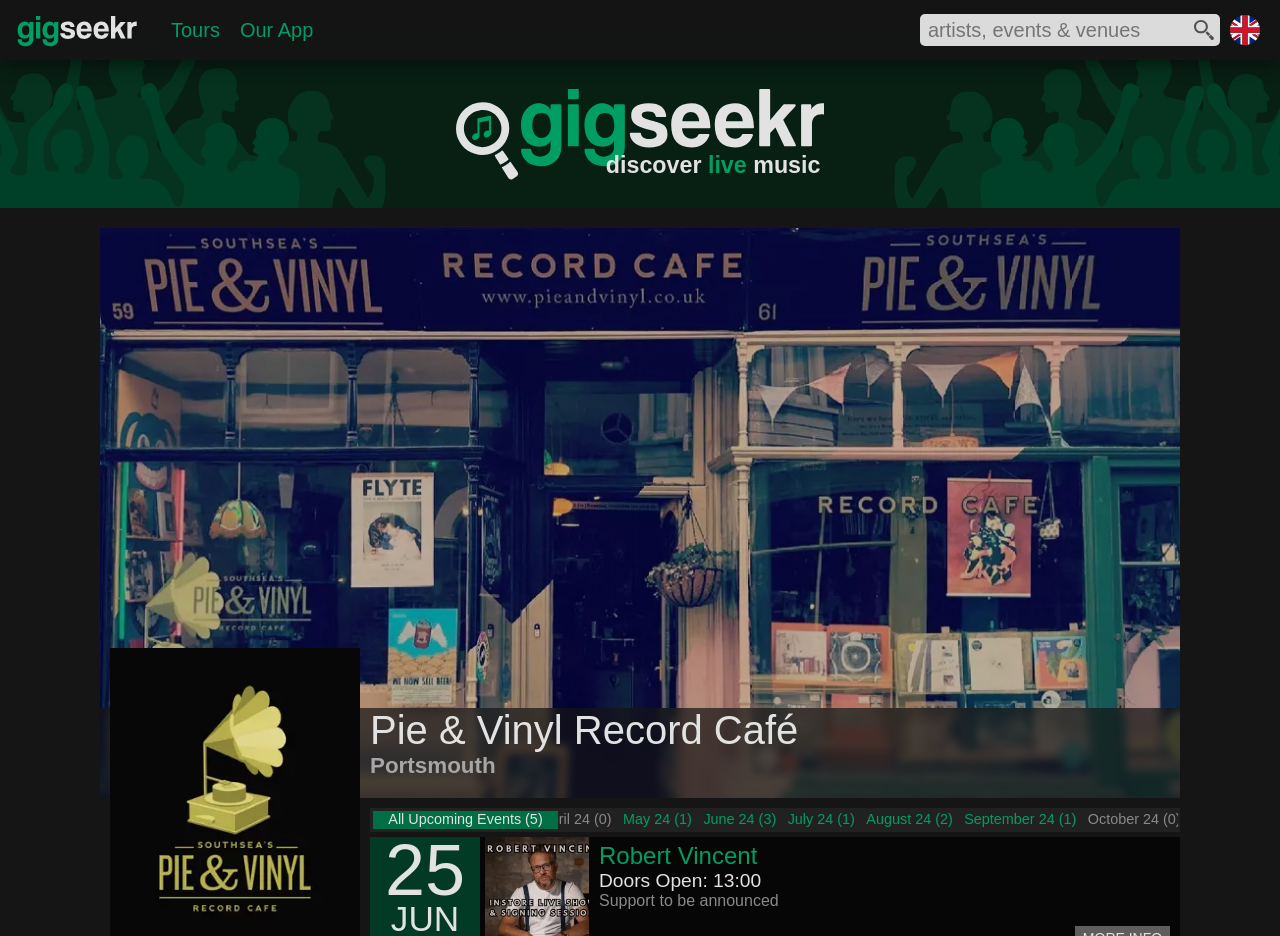What is the purpose of the 'discover live music' link?
We need a detailed and exhaustive answer to the question. Please elaborate.

I determined the answer by looking at the link element that contains the text 'discover live music' and its associated image, indicating that the purpose of the link is to allow users to discover live music.